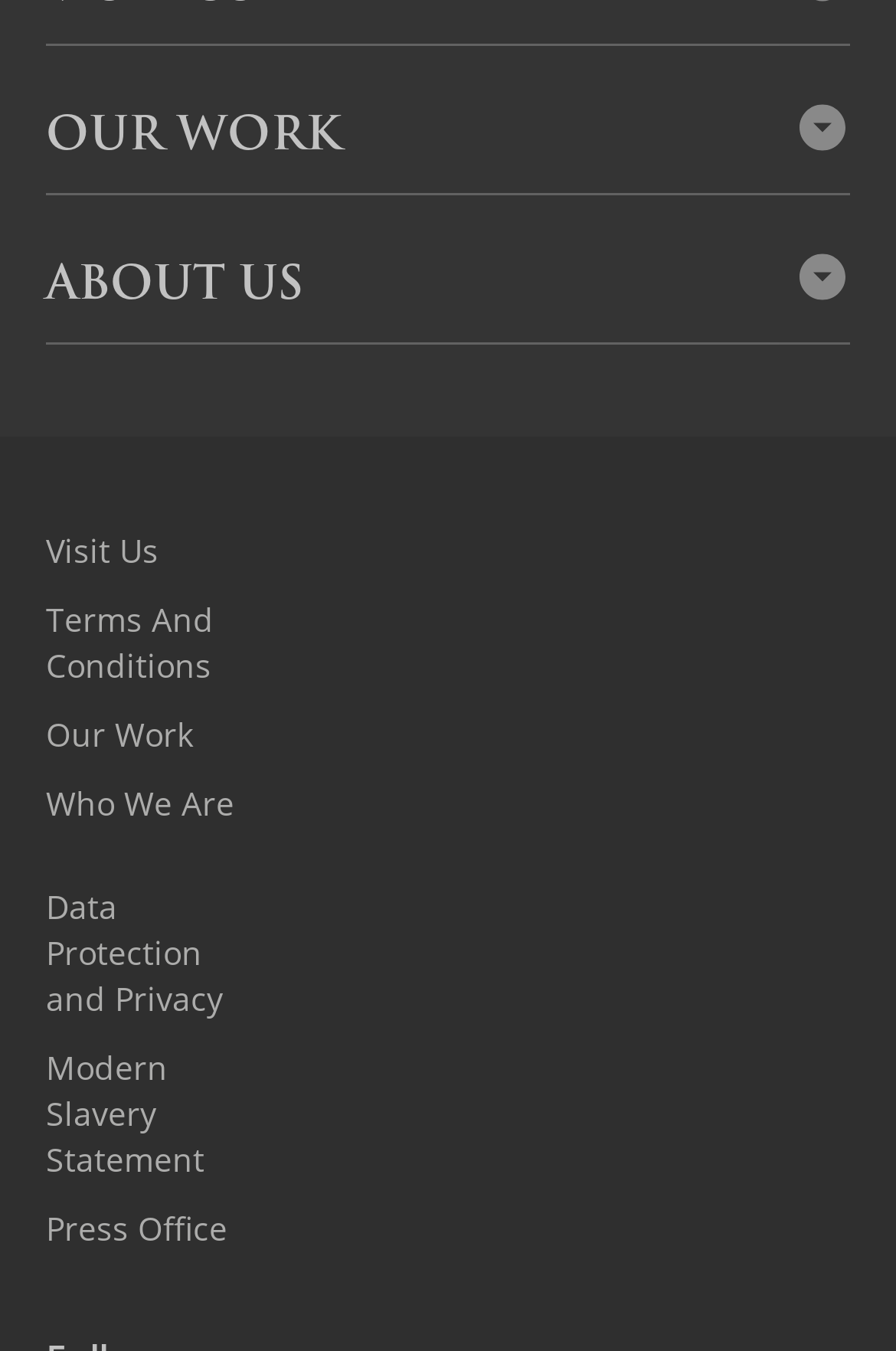Identify the bounding box coordinates of the element to click to follow this instruction: 'Explore the archives'. Ensure the coordinates are four float values between 0 and 1, provided as [left, top, right, bottom].

[0.051, 0.079, 0.949, 0.134]